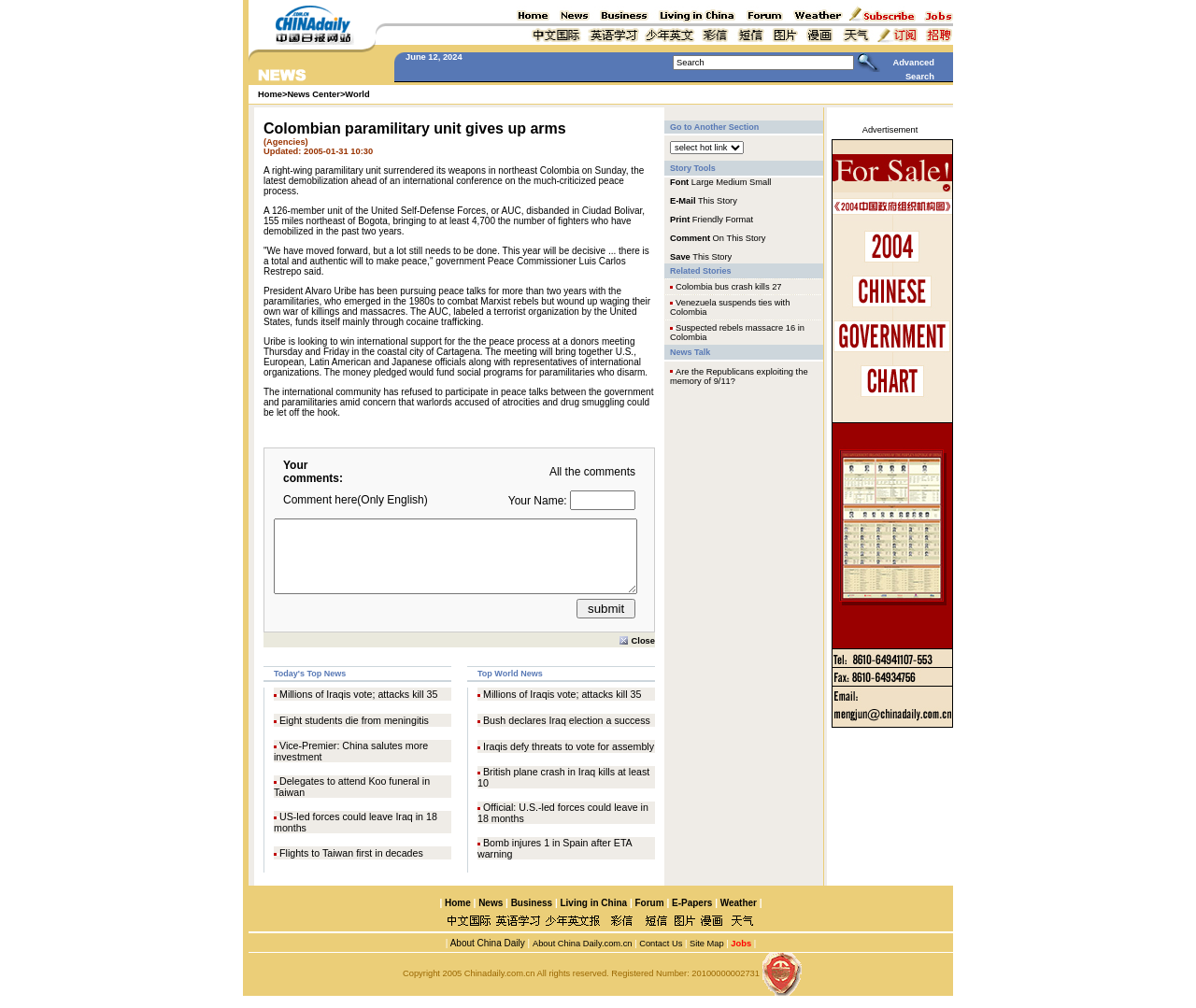Based on the element description "name="comment"", predict the bounding box coordinates of the UI element.

[0.229, 0.514, 0.533, 0.589]